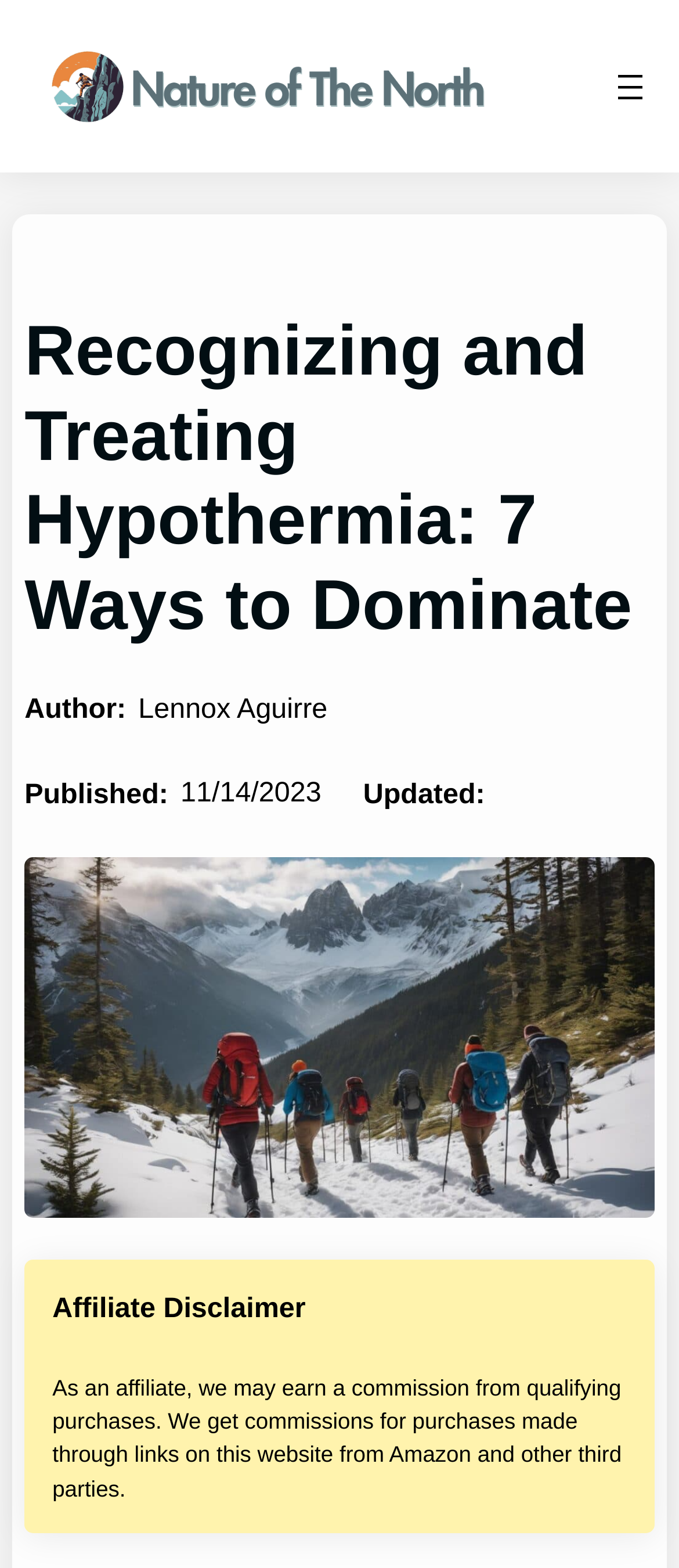Who is the author of this article?
Using the details shown in the screenshot, provide a comprehensive answer to the question.

I found the author's name by looking at the text following the 'Author:' label, which is located below the main heading and above the published date.